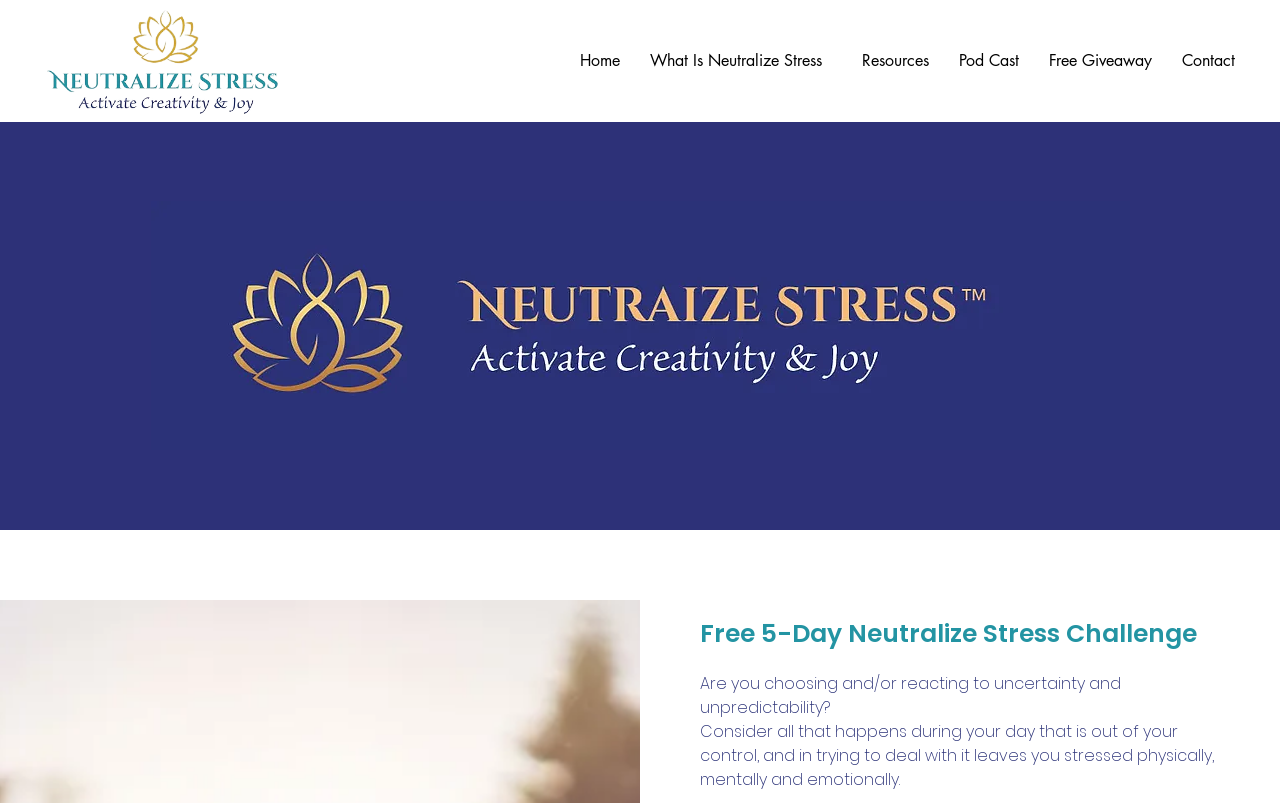What is the purpose of the 5-day challenge?
From the details in the image, provide a complete and detailed answer to the question.

Based on the heading 'Free 5-Day Neutralize Stress Challenge', it appears that the purpose of the challenge is to help individuals neutralize stress and potentially activate creativity and joy.